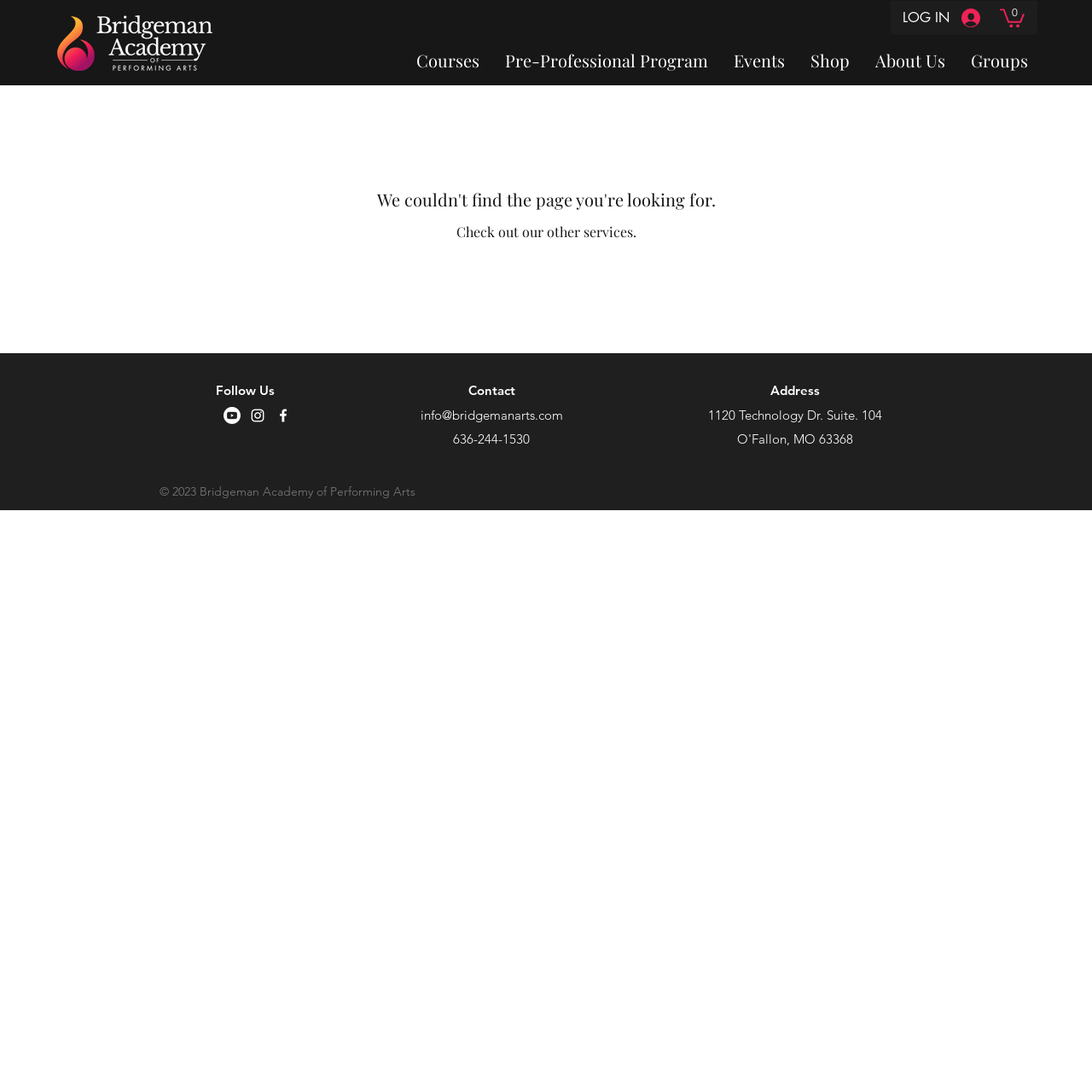Answer this question in one word or a short phrase: How many items are in the cart?

0